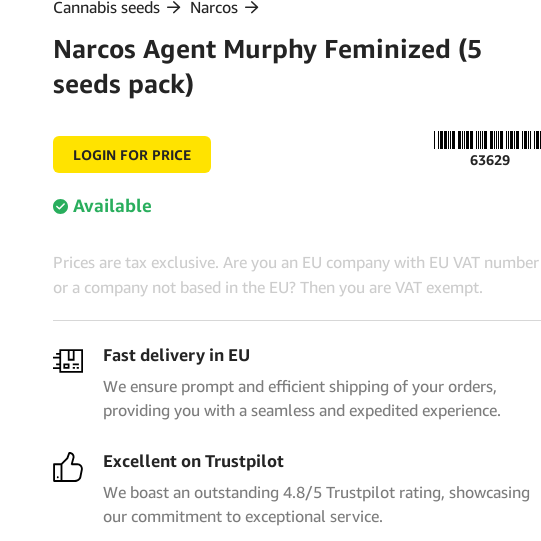Provide a single word or phrase answer to the question: 
What is the Trustpilot rating?

4.8/5